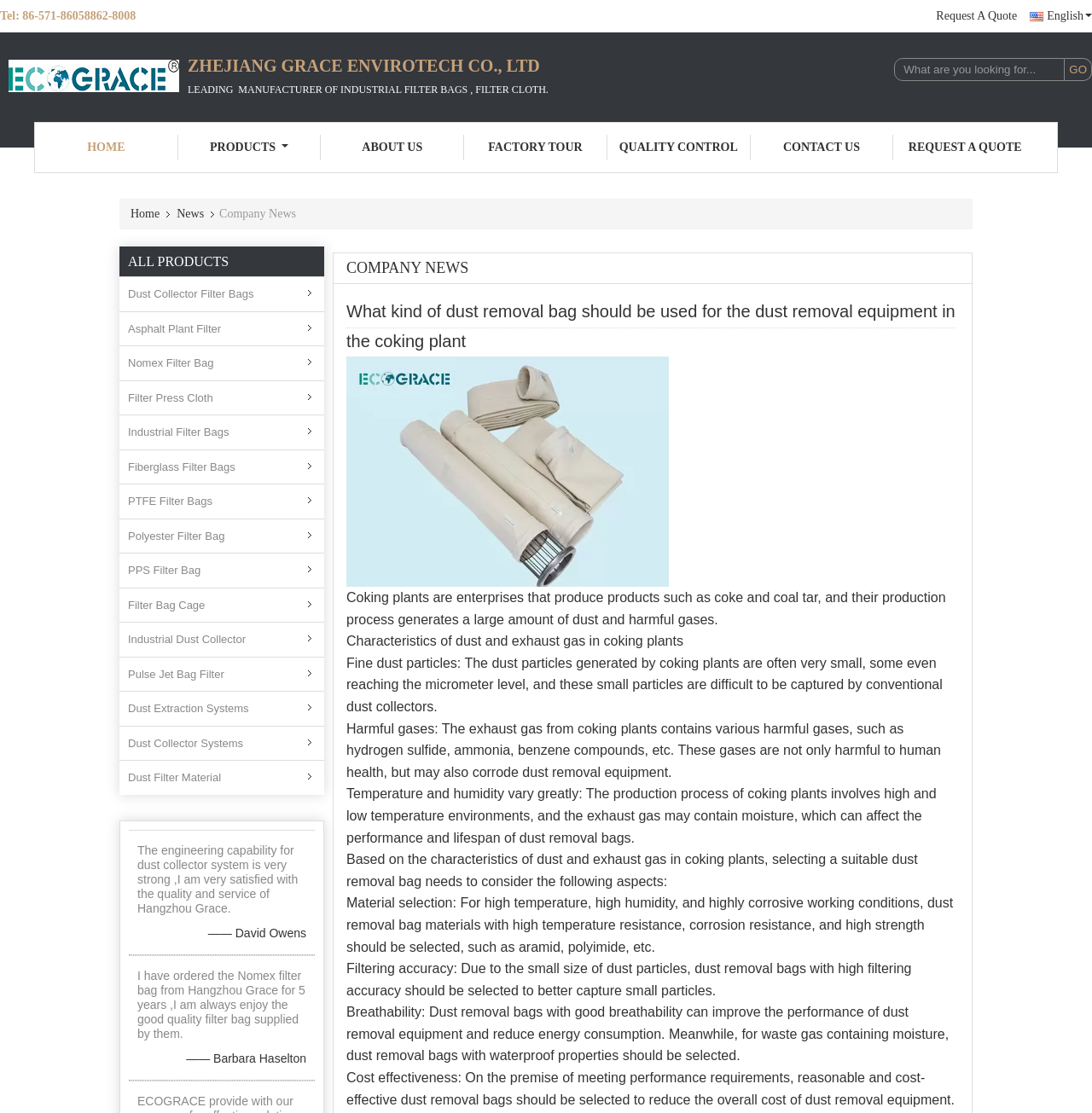Please locate the bounding box coordinates of the element that should be clicked to complete the given instruction: "Request a quote".

[0.857, 0.008, 0.931, 0.021]